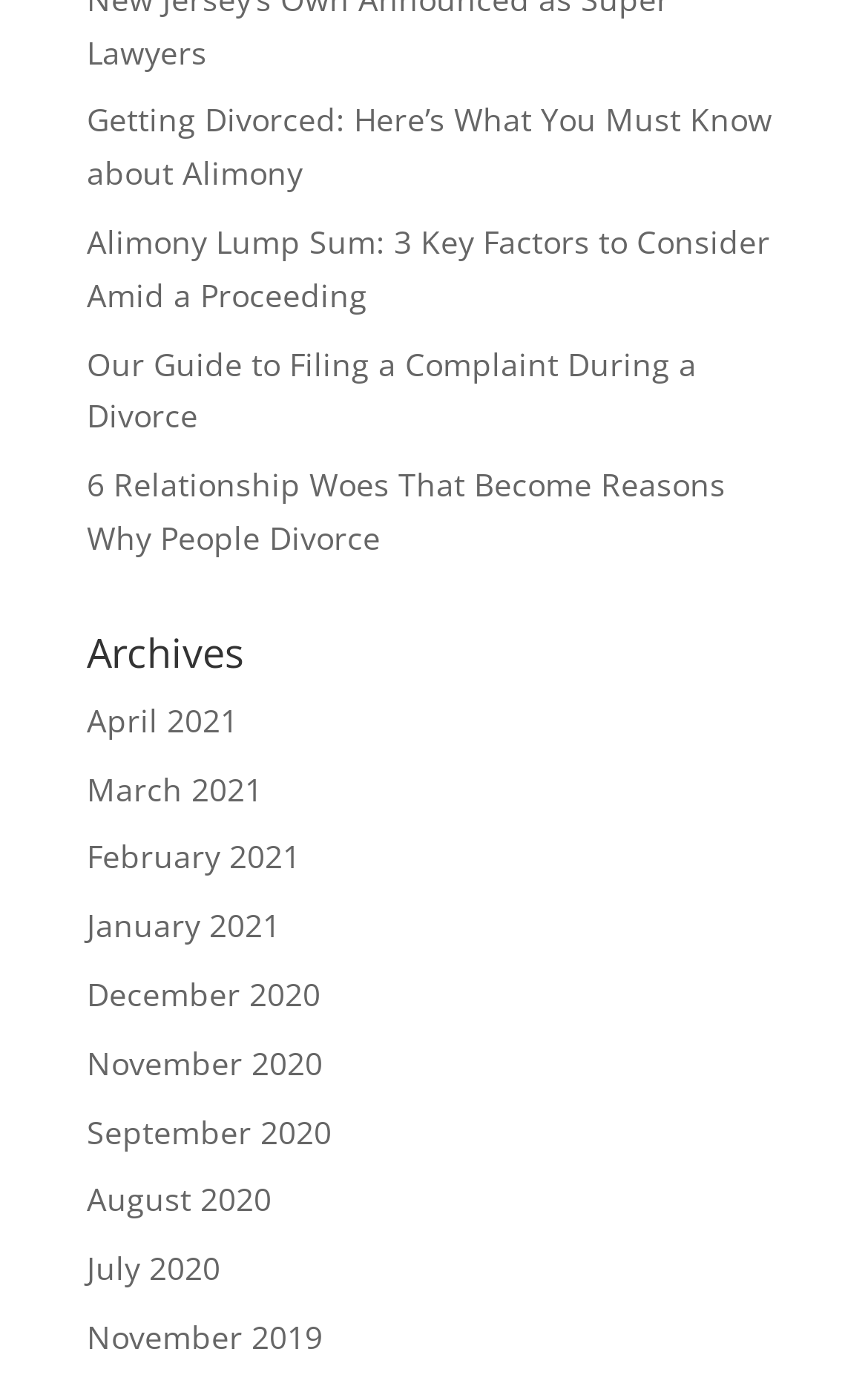What is the topic of the first link?
Relying on the image, give a concise answer in one word or a brief phrase.

Alimony